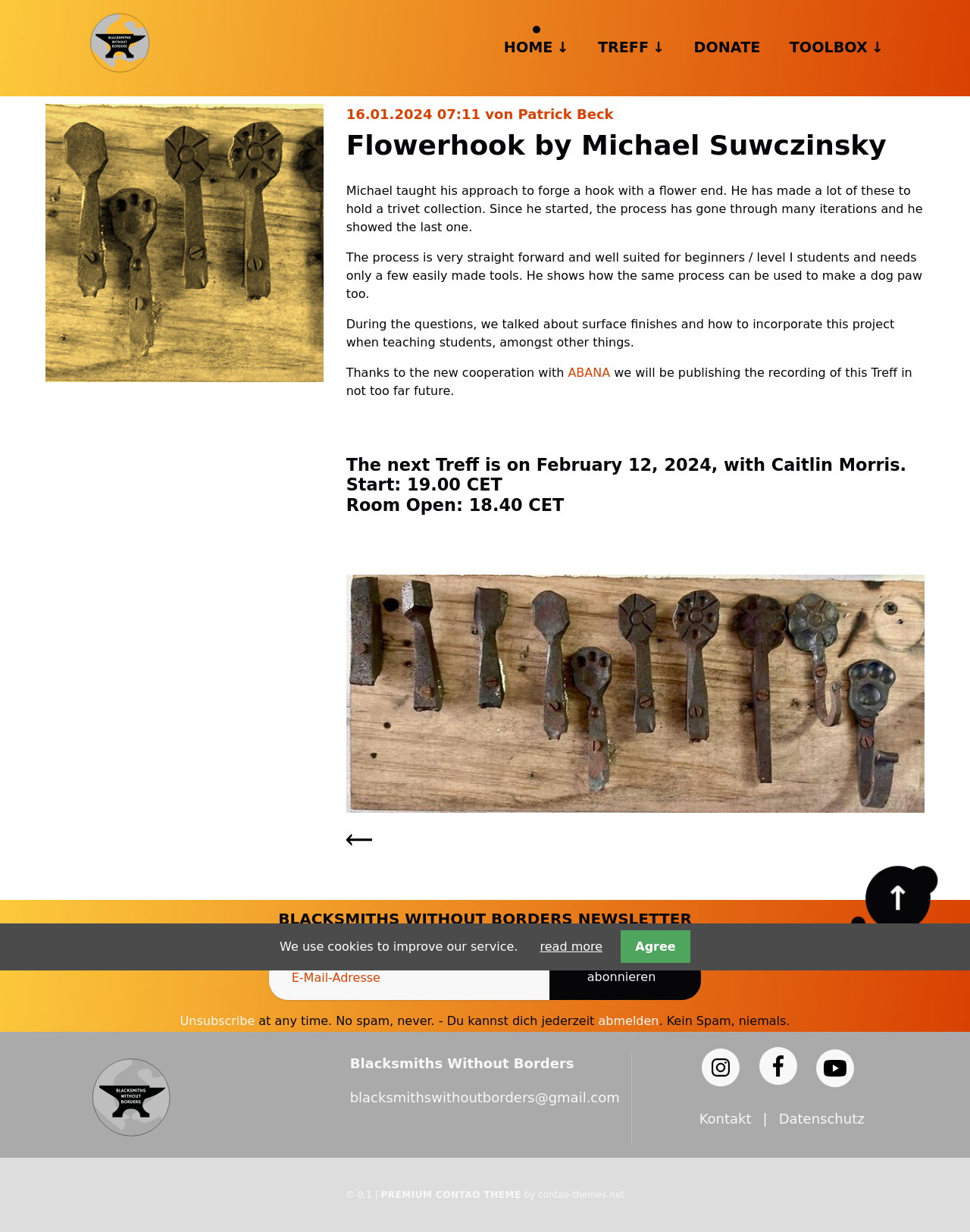Determine the bounding box coordinates of the clickable element to complete this instruction: "Open the TOOLBOX menu". Provide the coordinates in the format of four float numbers between 0 and 1, [left, top, right, bottom].

[0.814, 0.03, 0.911, 0.048]